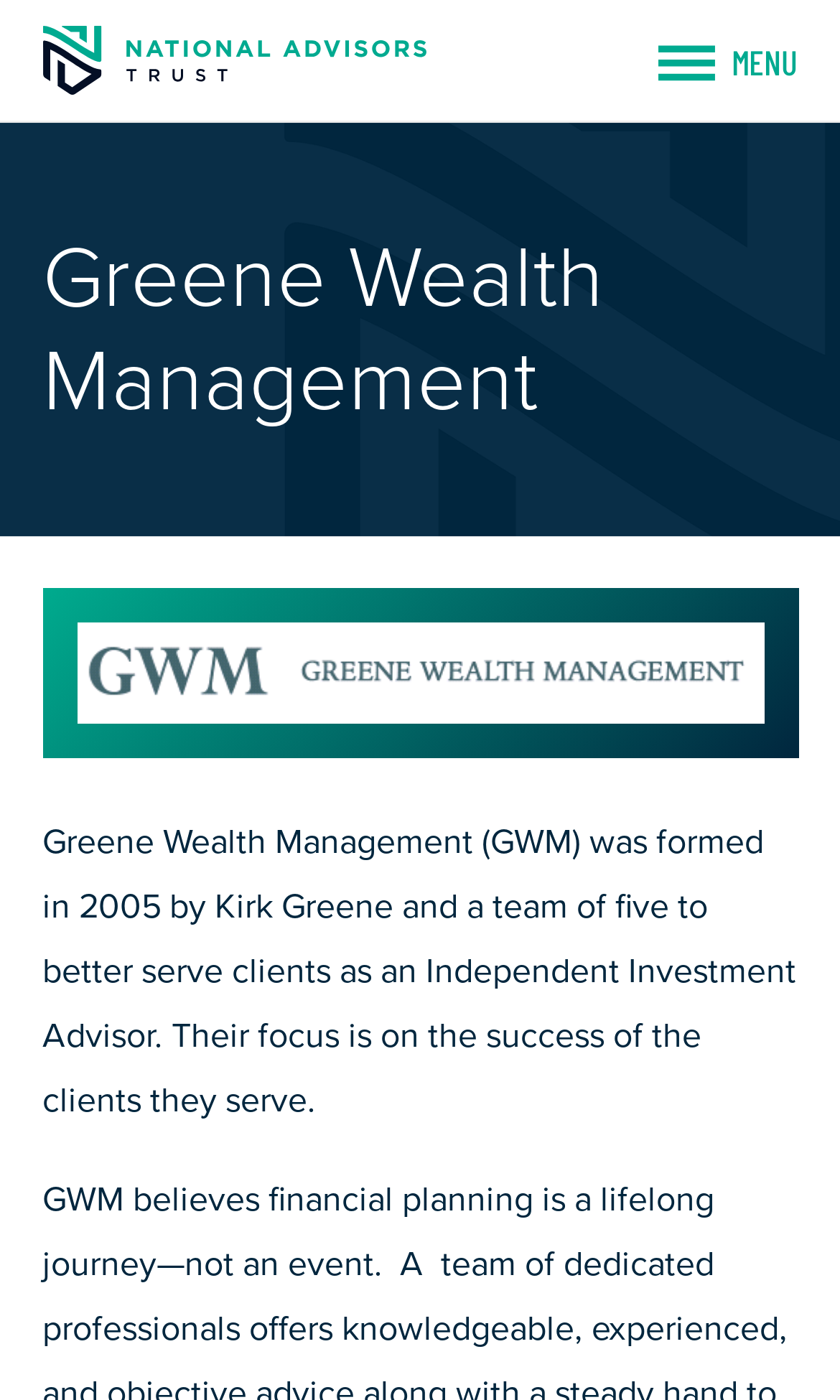Please determine and provide the text content of the webpage's heading.

Greene Wealth Management